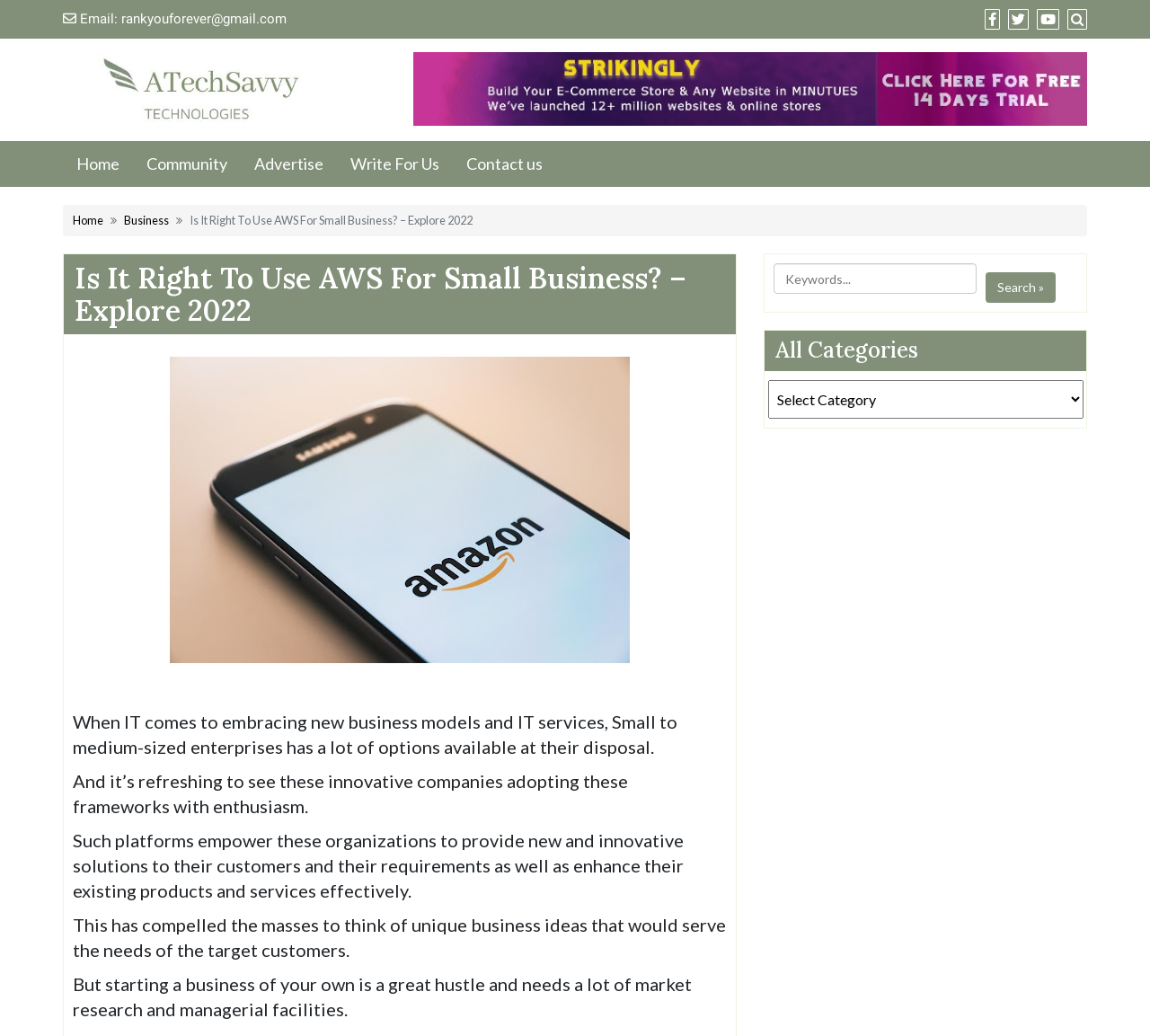Please mark the clickable region by giving the bounding box coordinates needed to complete this instruction: "Search for keywords".

[0.2, 0.482, 0.8, 0.597]